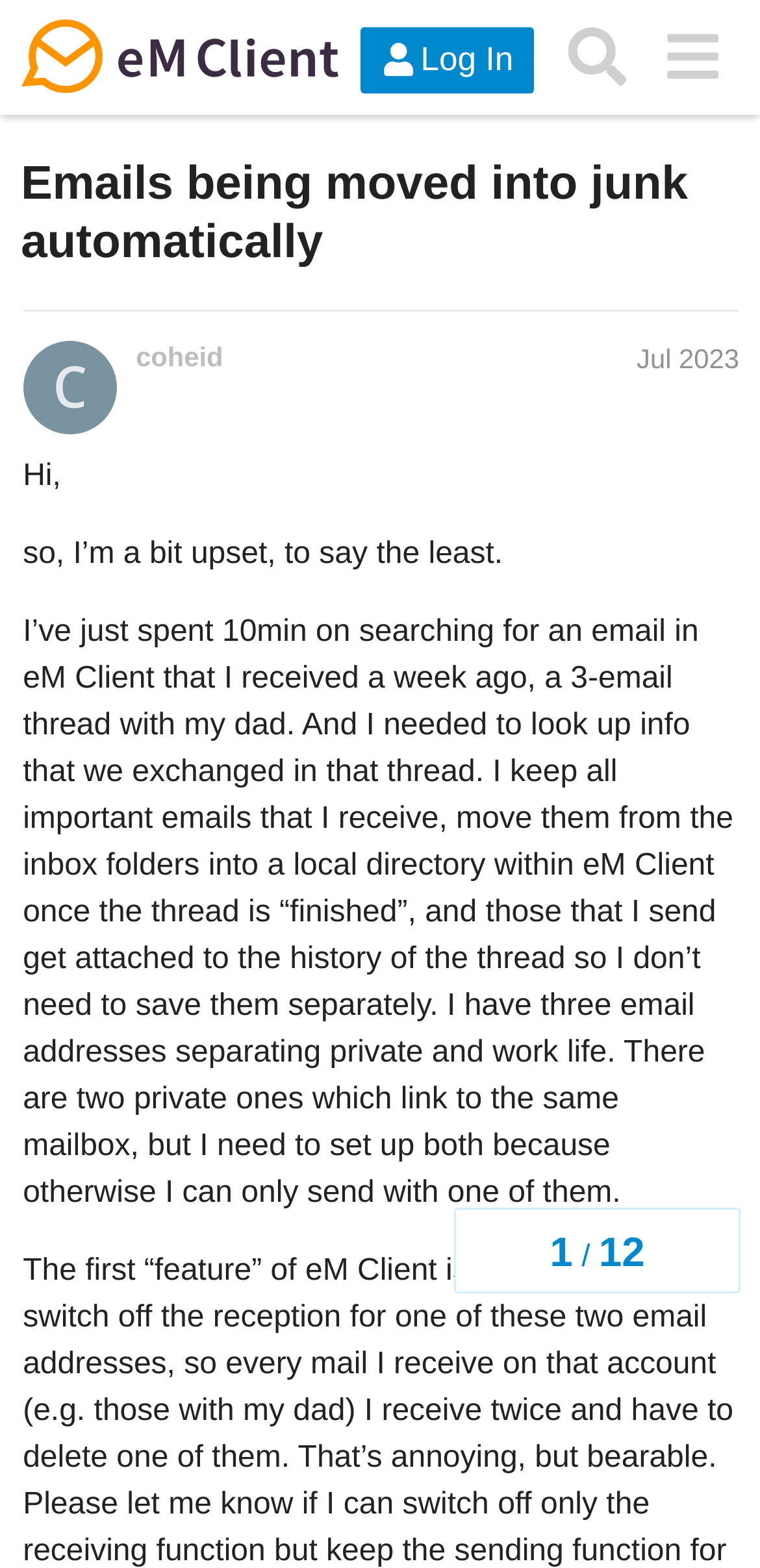Refer to the image and provide a thorough answer to this question:
What is the name of the email client mentioned?

The name of the email client mentioned is 'eM Client', which is found in the link and image elements at the top of the webpage.